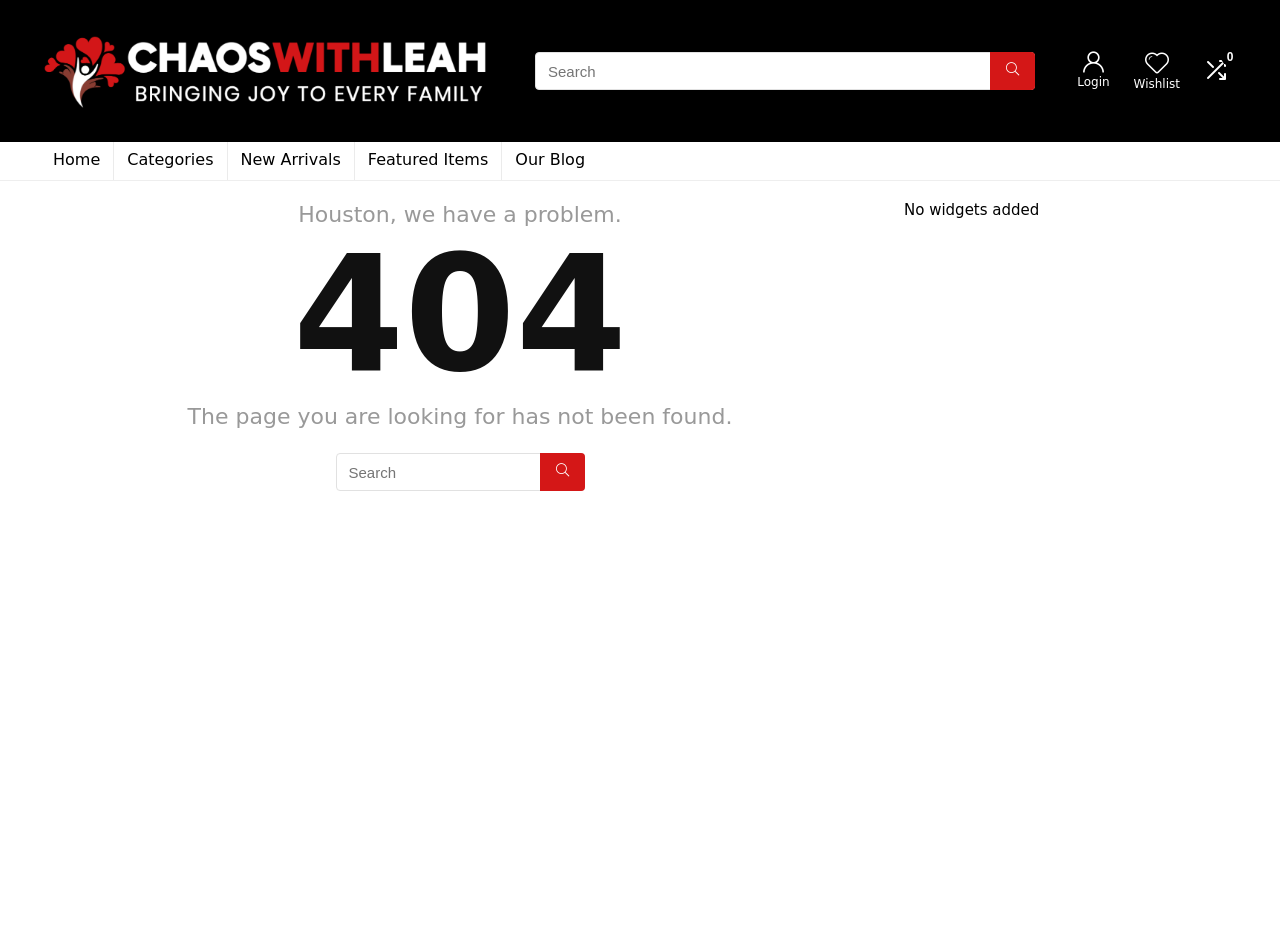Please answer the following question using a single word or phrase: 
What is the main issue on this webpage?

Page not found